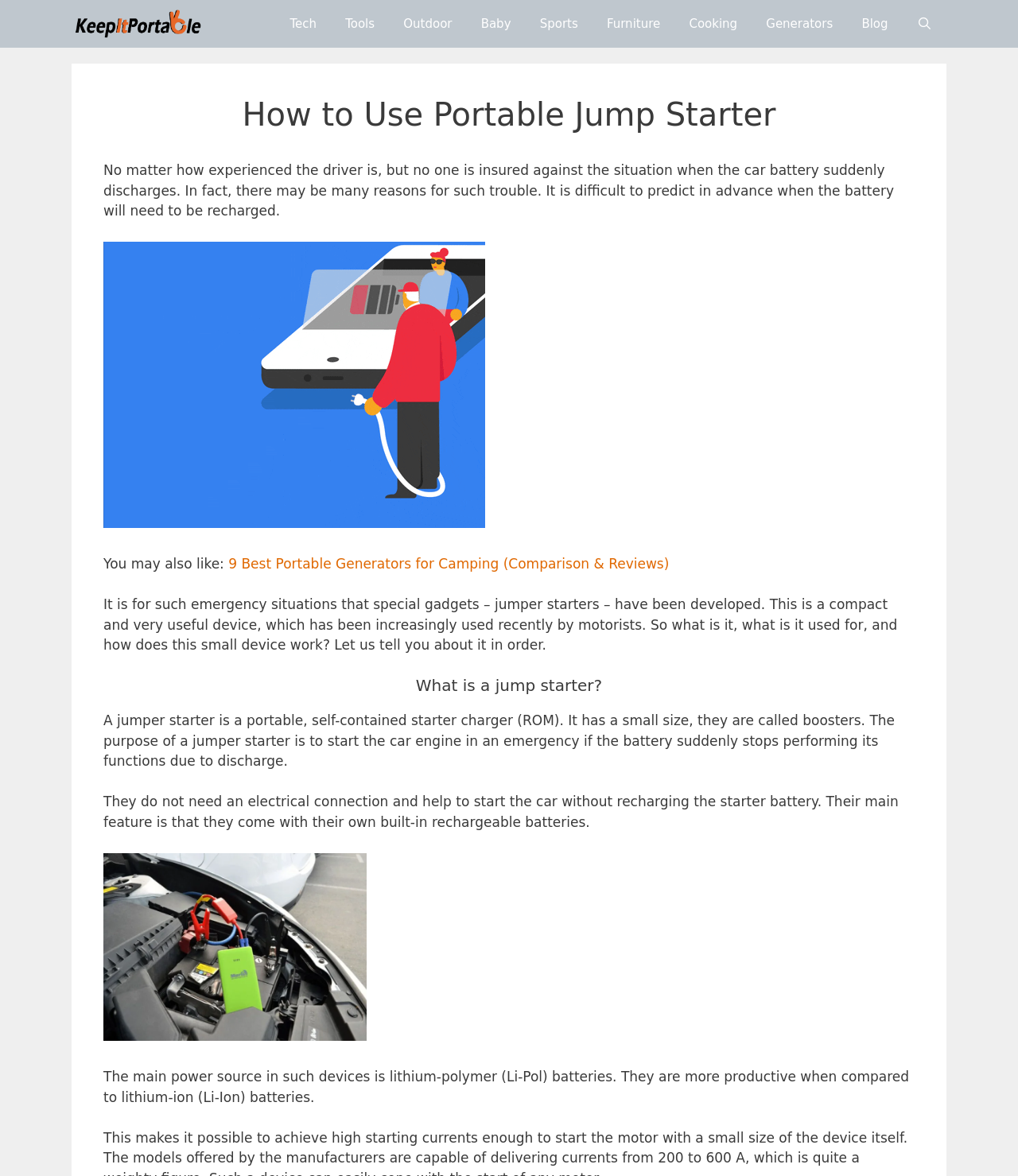What is the benefit of using a jumper starter?
Answer briefly with a single word or phrase based on the image.

It can start the car without recharging the starter battery